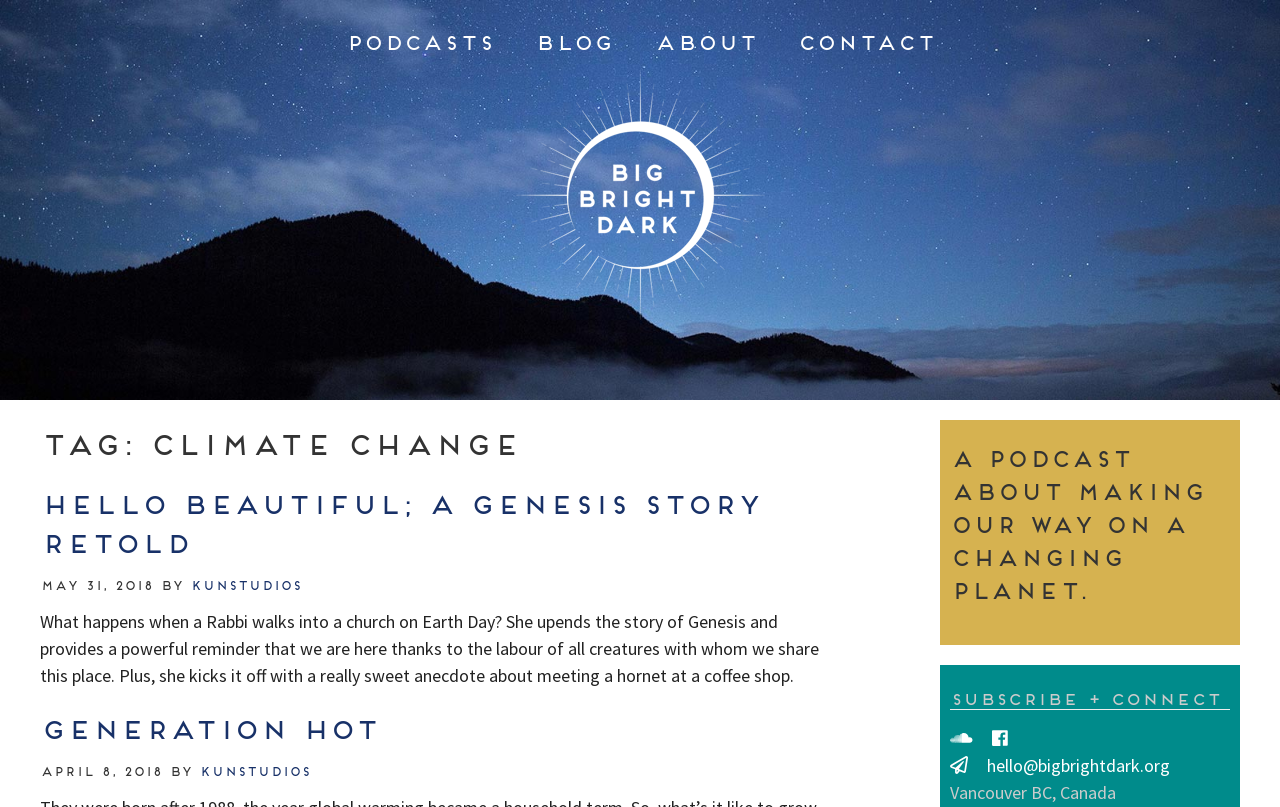Respond to the following question with a brief word or phrase:
What is the topic of the first article?

Genesis story